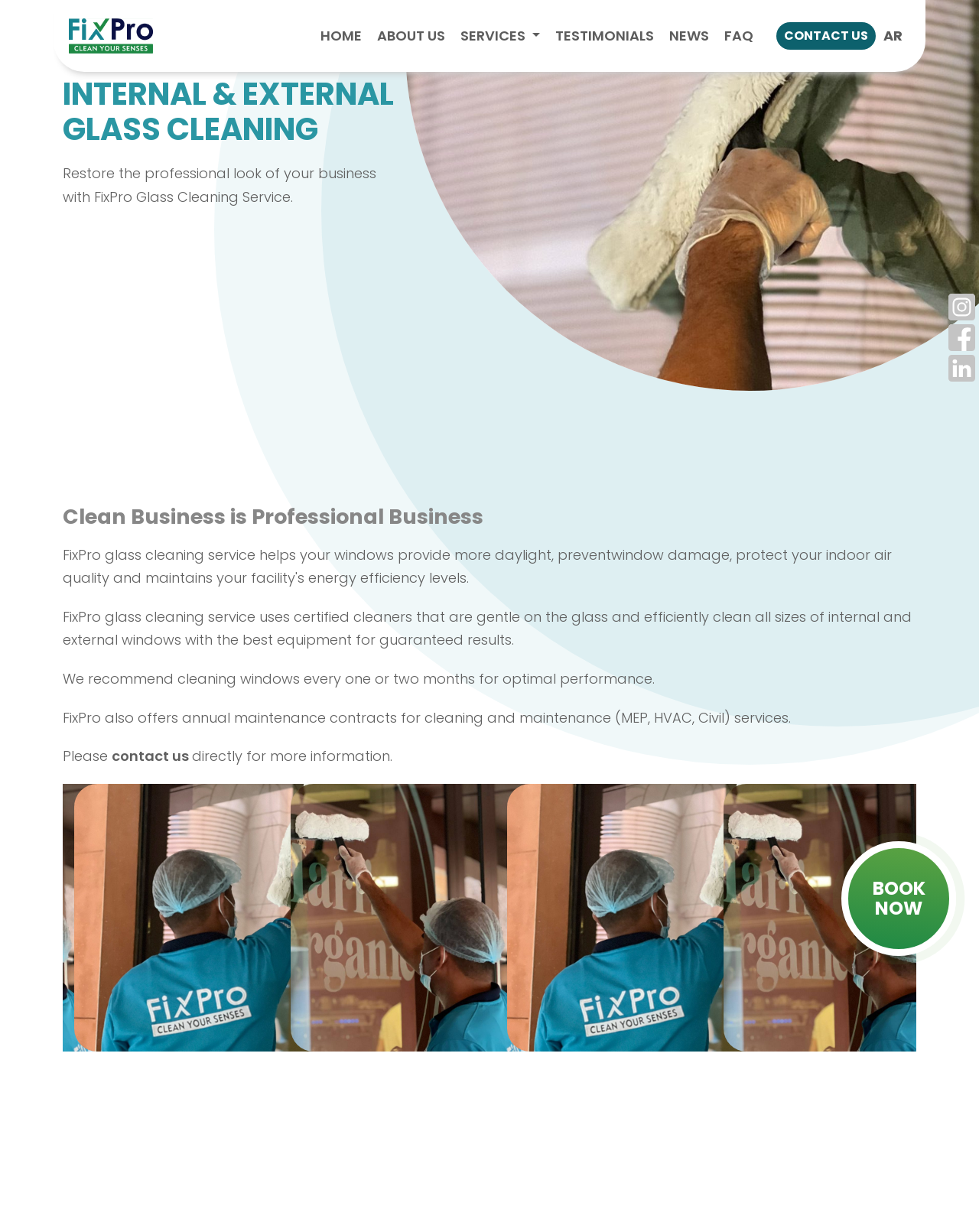Locate the bounding box coordinates of the area you need to click to fulfill this instruction: 'read about the blog'. The coordinates must be in the form of four float numbers ranging from 0 to 1: [left, top, right, bottom].

None